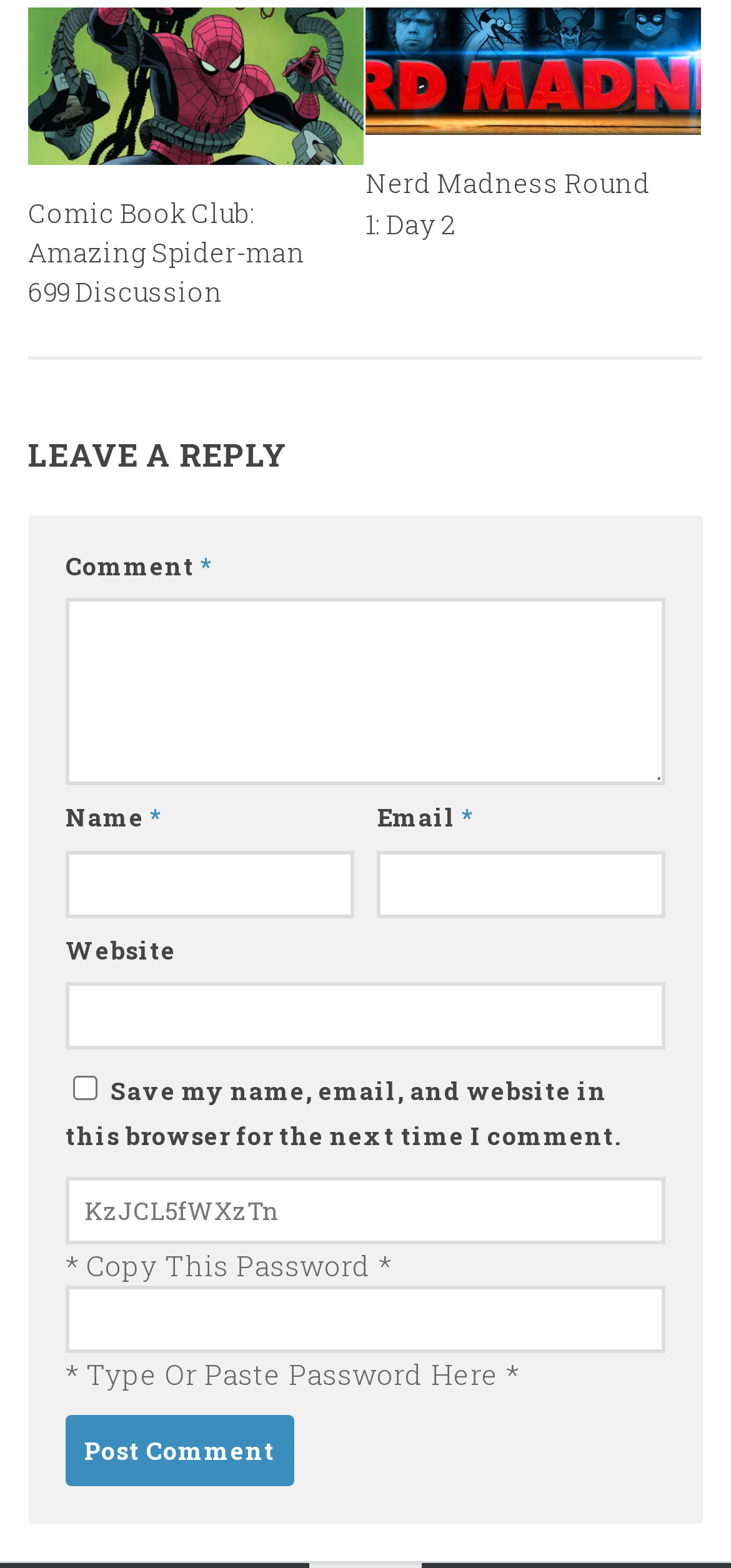Locate the bounding box coordinates of the element that should be clicked to execute the following instruction: "Learn about Our Story".

None